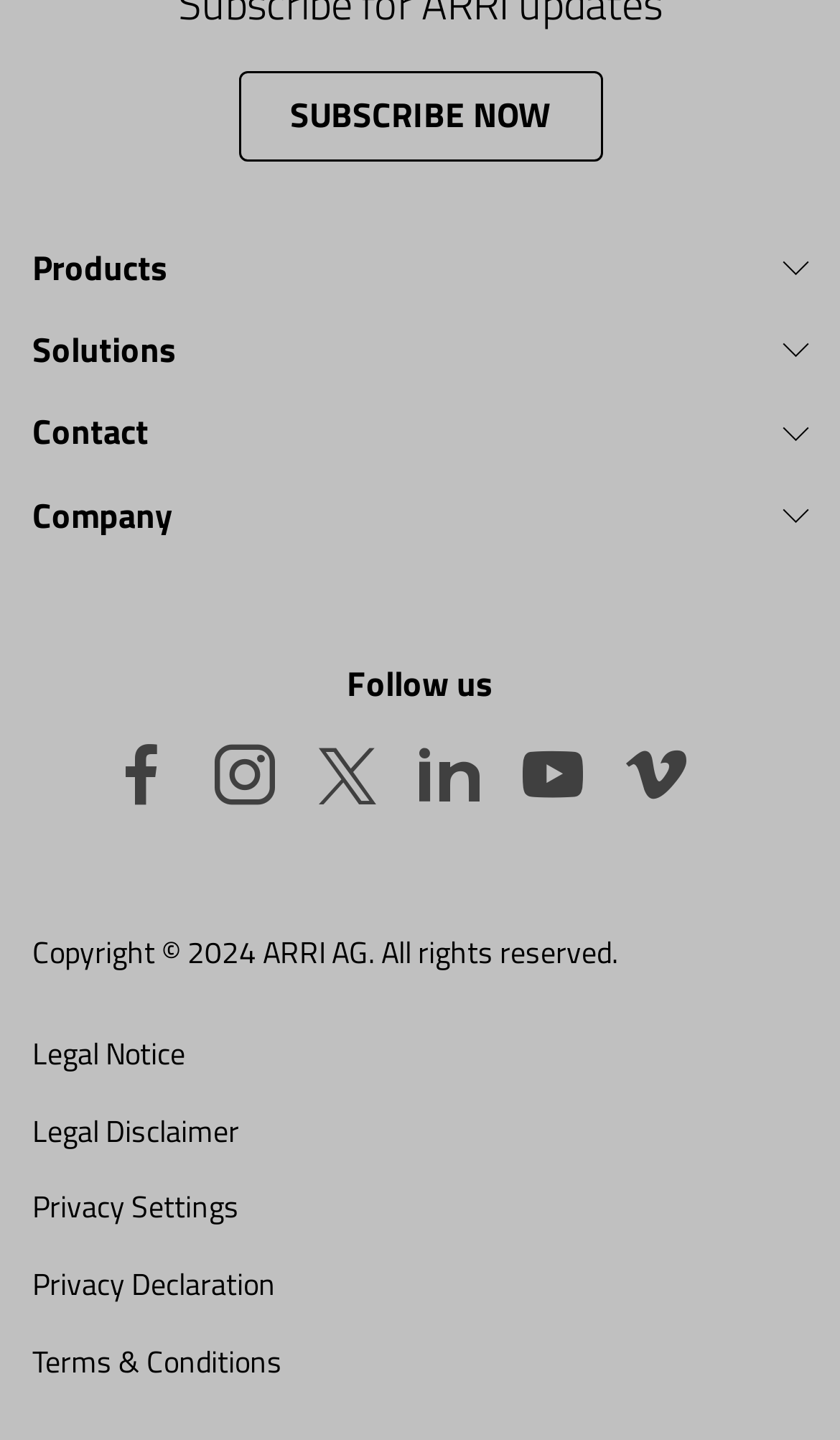Please find the bounding box coordinates of the clickable region needed to complete the following instruction: "View Health". The bounding box coordinates must consist of four float numbers between 0 and 1, i.e., [left, top, right, bottom].

None